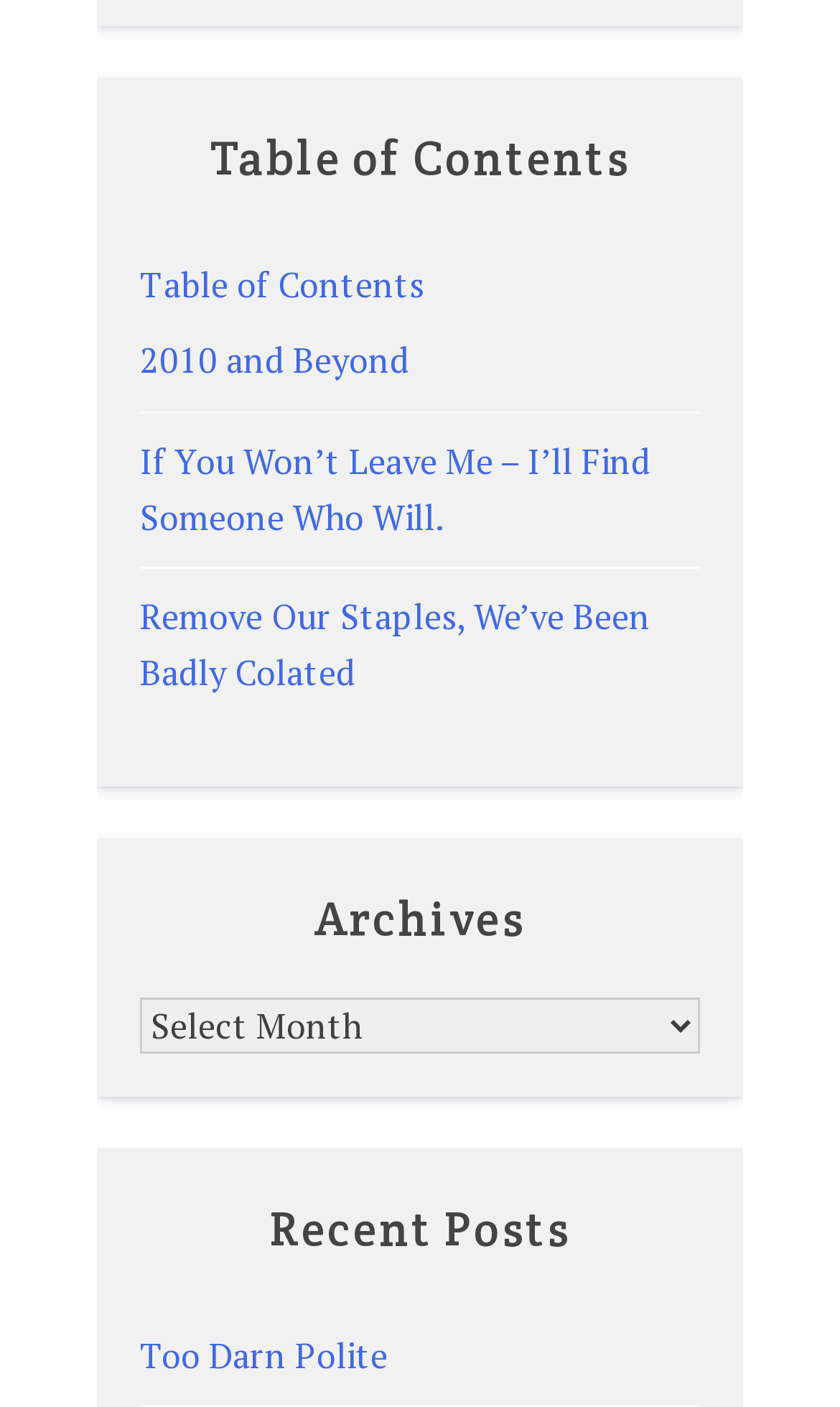What is the second heading on the webpage?
By examining the image, provide a one-word or phrase answer.

Archives